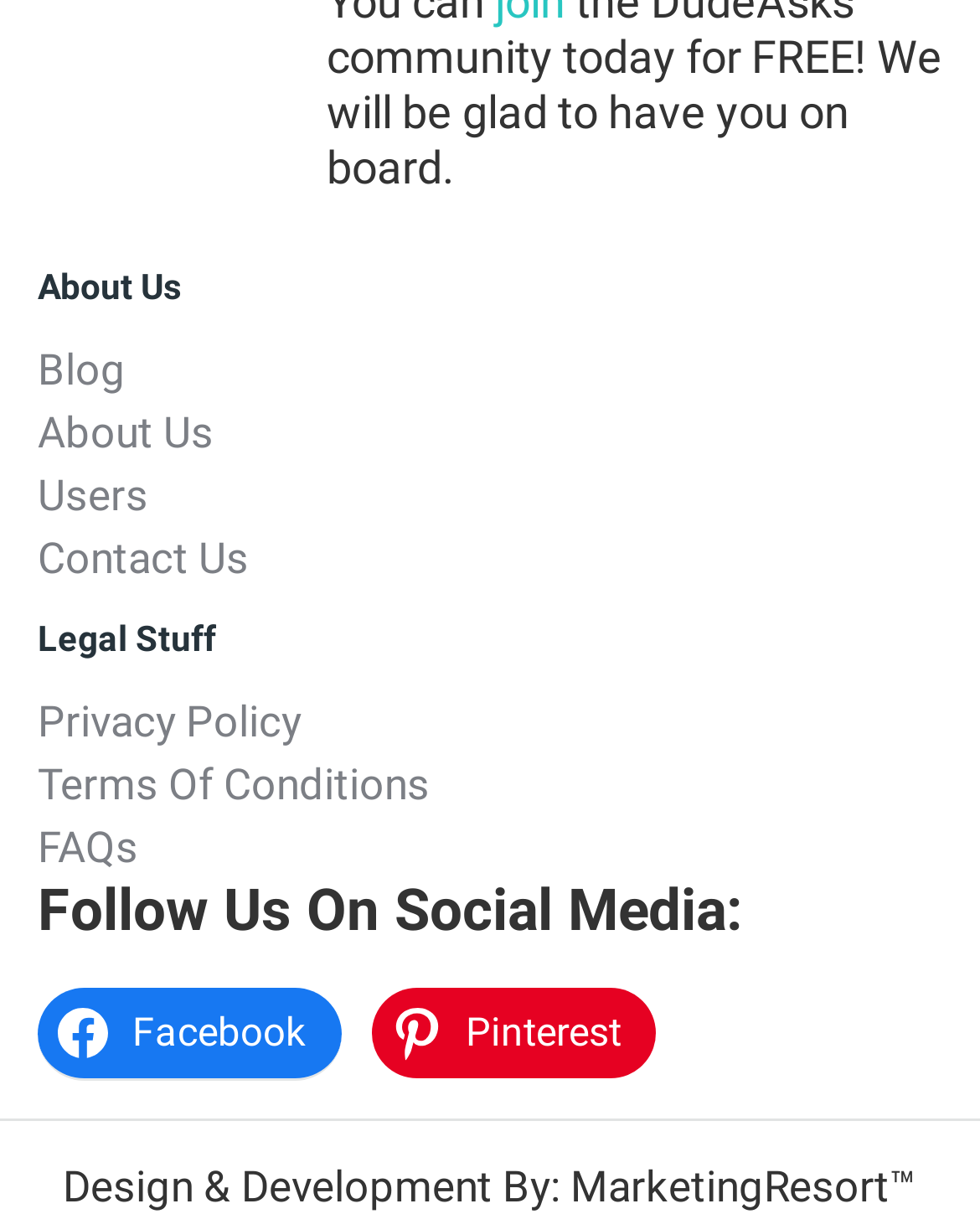What is the name of the company that developed this website?
Look at the image and answer the question with a single word or phrase.

MarketingResort